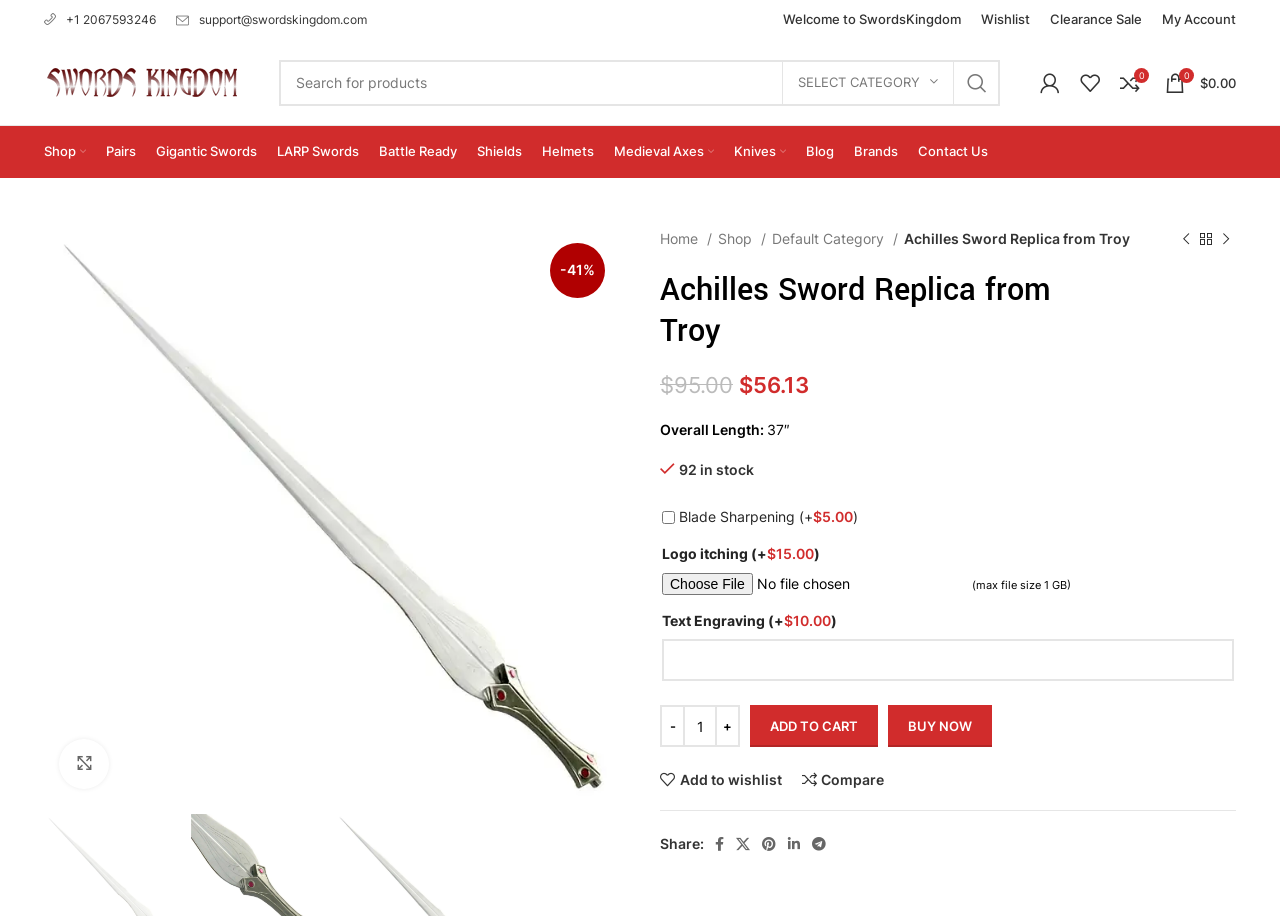Please determine the bounding box coordinates for the element with the description: "parent_node: Share: aria-label="X social link"".

[0.57, 0.907, 0.591, 0.935]